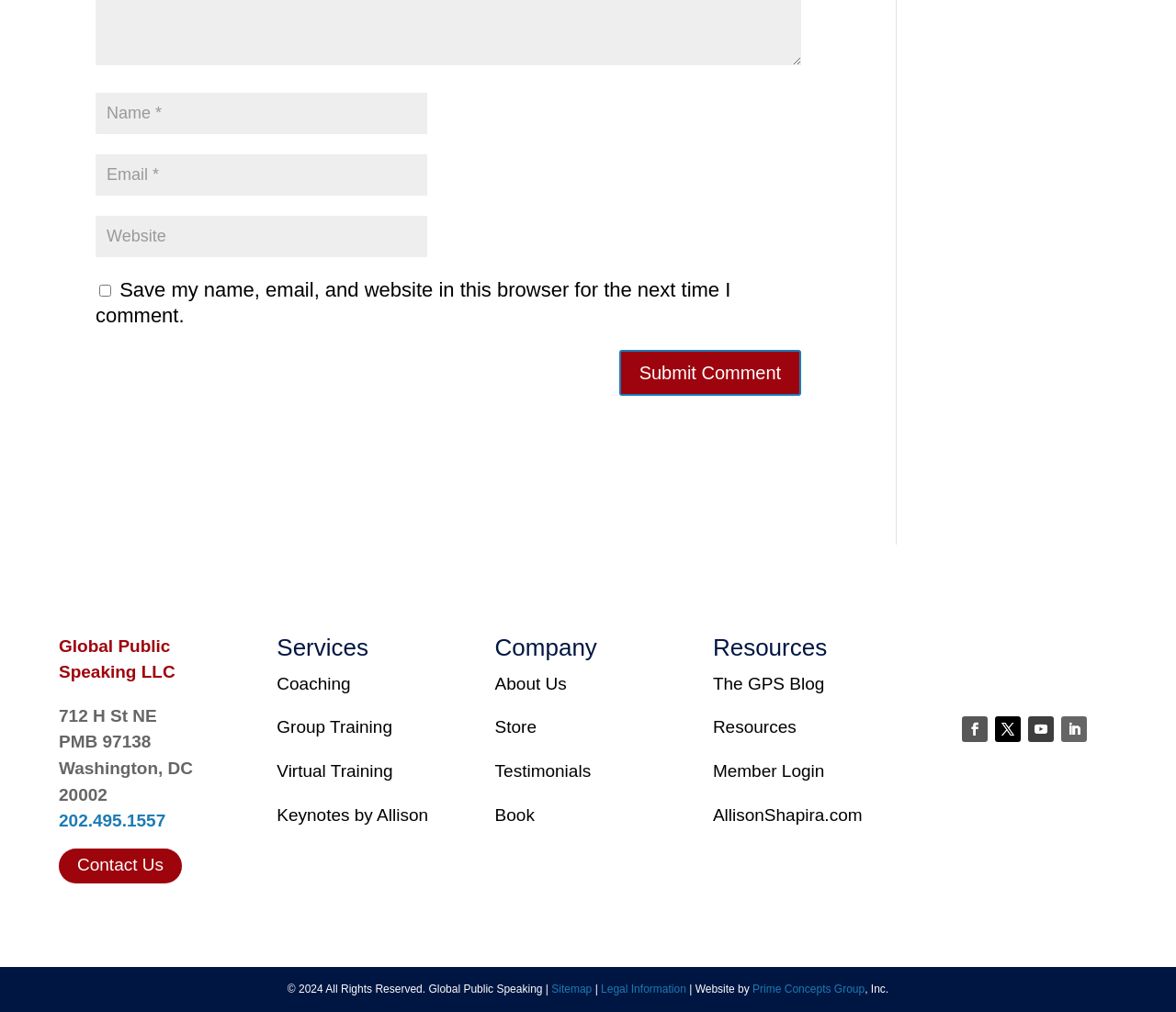Locate the bounding box coordinates of the element that needs to be clicked to carry out the instruction: "View the sitemap". The coordinates should be given as four float numbers ranging from 0 to 1, i.e., [left, top, right, bottom].

[0.469, 0.971, 0.503, 0.984]